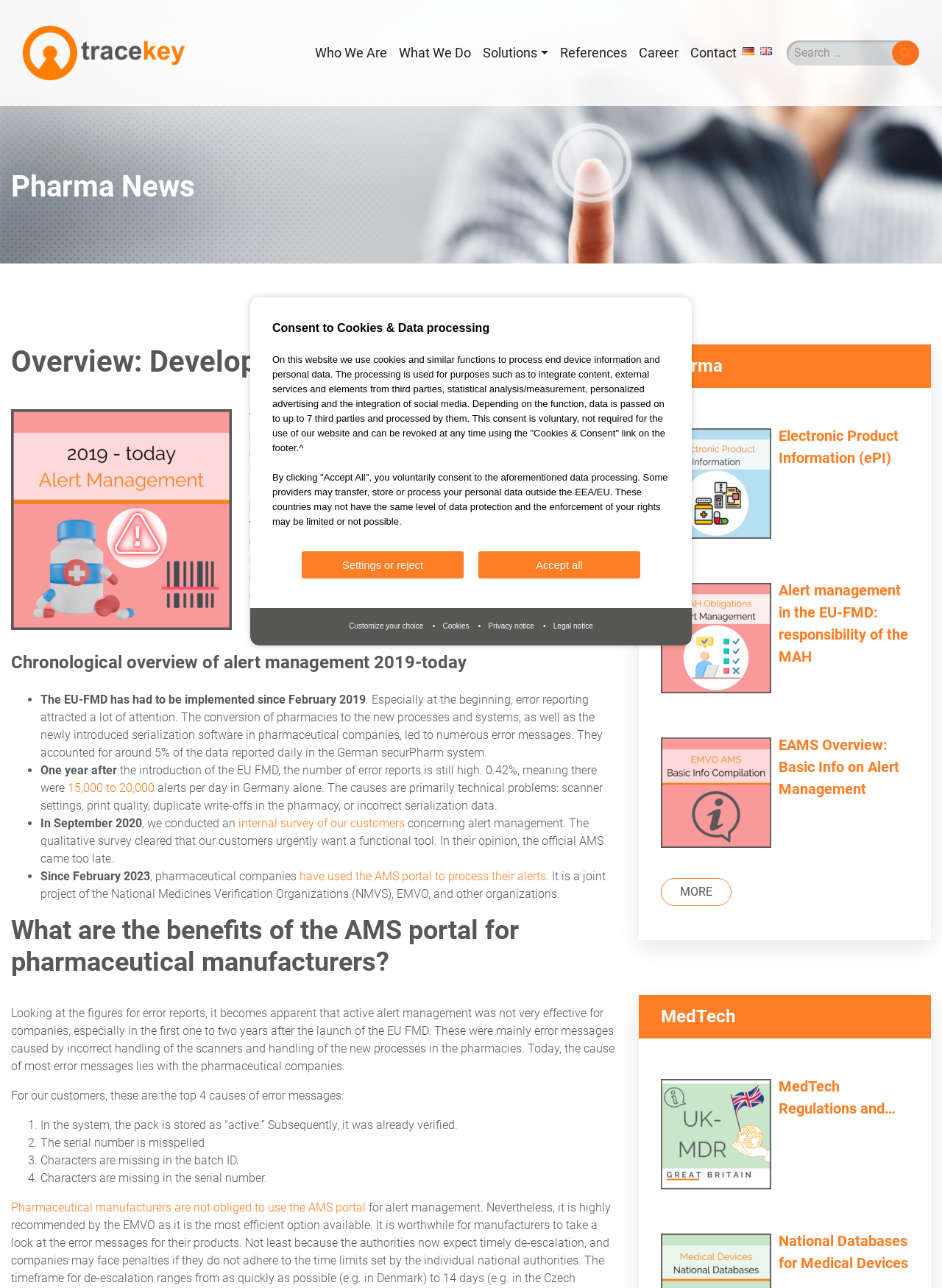Locate the bounding box coordinates of the clickable area to execute the instruction: "Click the 'Who We Are' link". Provide the coordinates as four float numbers between 0 and 1, represented as [left, top, right, bottom].

[0.328, 0.029, 0.418, 0.053]